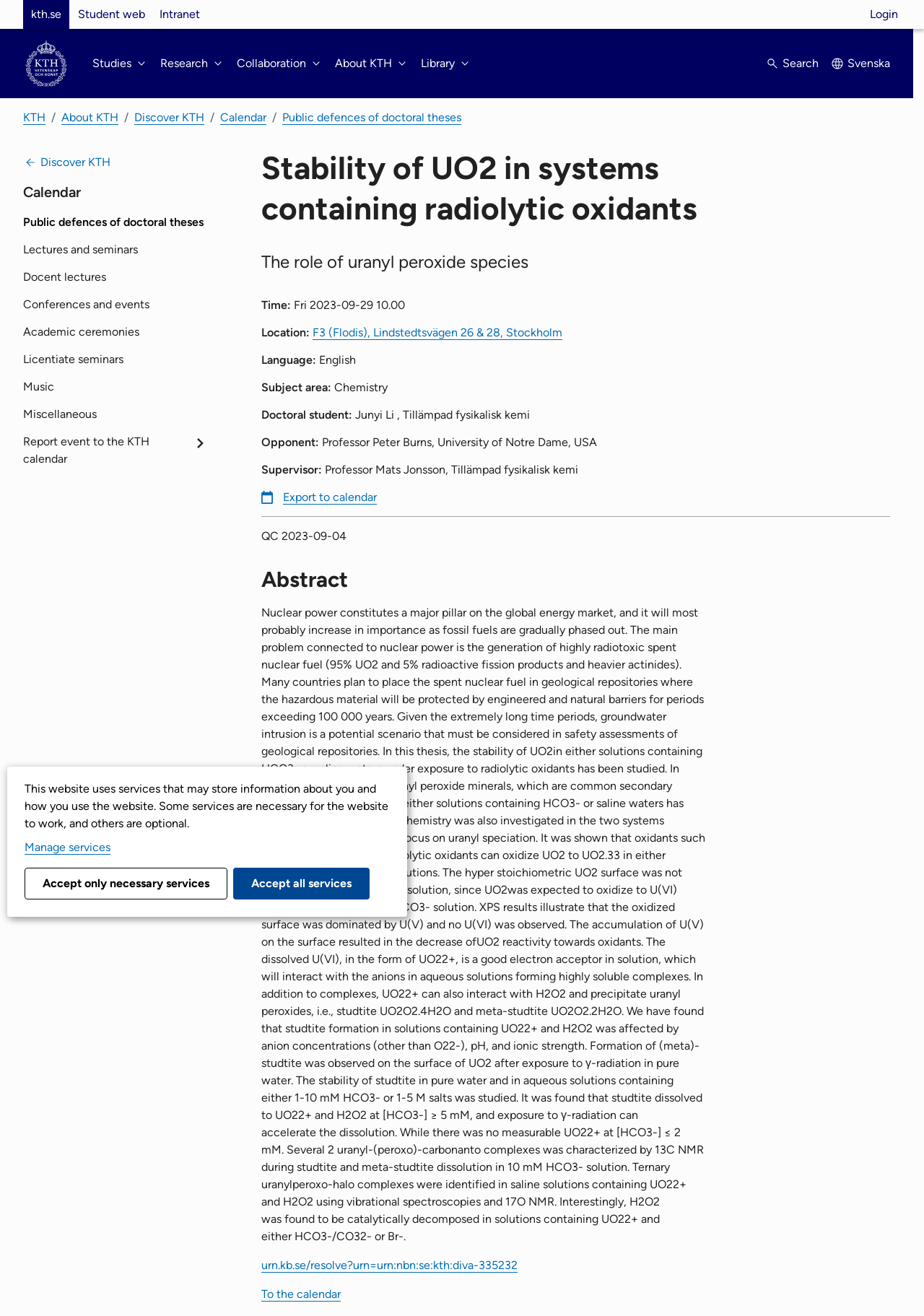Please specify the coordinates of the bounding box for the element that should be clicked to carry out this instruction: "Click on the 'Studies' button". The coordinates must be four float numbers between 0 and 1, formatted as [left, top, right, bottom].

[0.1, 0.037, 0.161, 0.059]